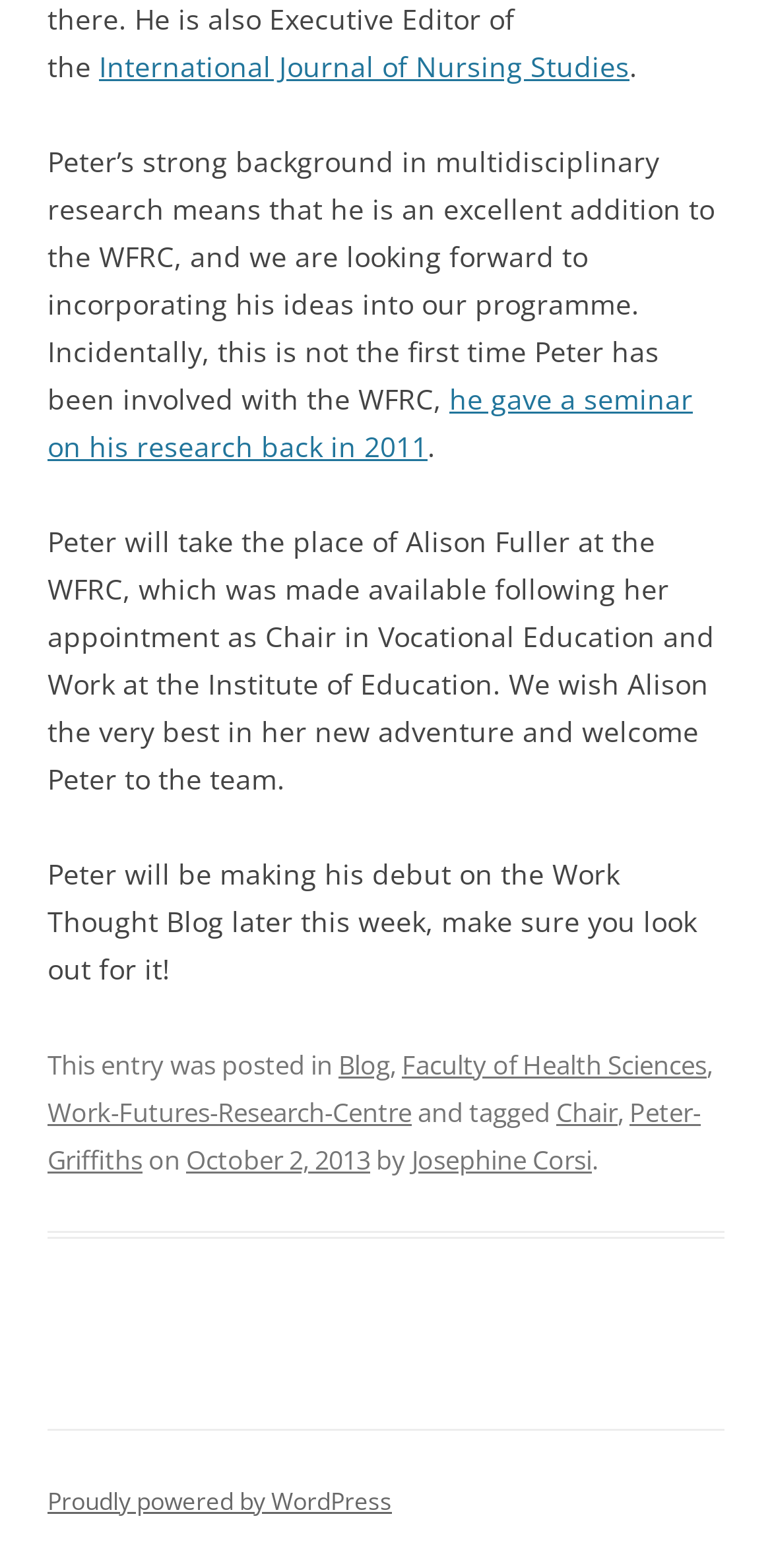Identify the coordinates of the bounding box for the element that must be clicked to accomplish the instruction: "visit the International Journal of Nursing Studies".

[0.128, 0.03, 0.815, 0.054]